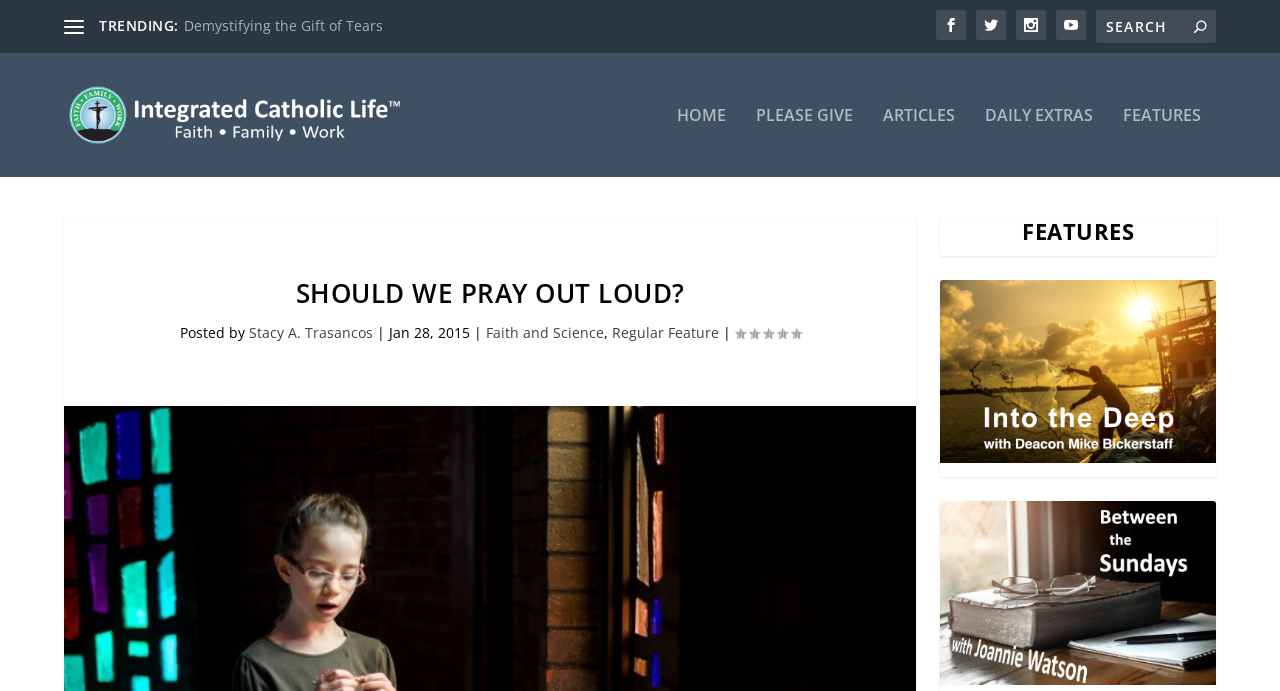Please provide the bounding box coordinates for the element that needs to be clicked to perform the following instruction: "Go to About Us". The coordinates should be given as four float numbers between 0 and 1, i.e., [left, top, right, bottom].

None